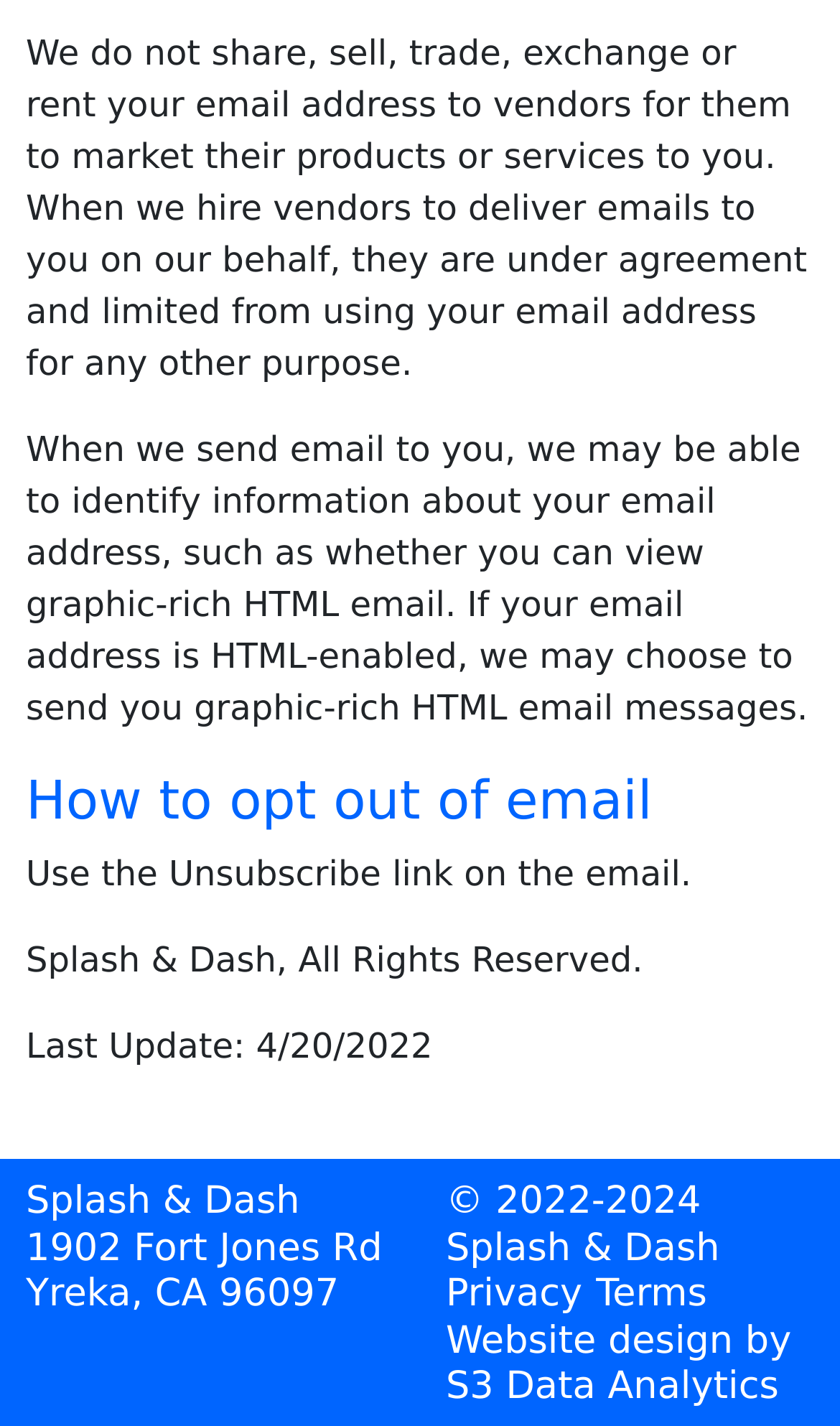Given the element description Terms, predict the bounding box coordinates for the UI element in the webpage screenshot. The format should be (top-left x, top-left y, bottom-right x, bottom-right y), and the values should be between 0 and 1.

[0.71, 0.893, 0.842, 0.923]